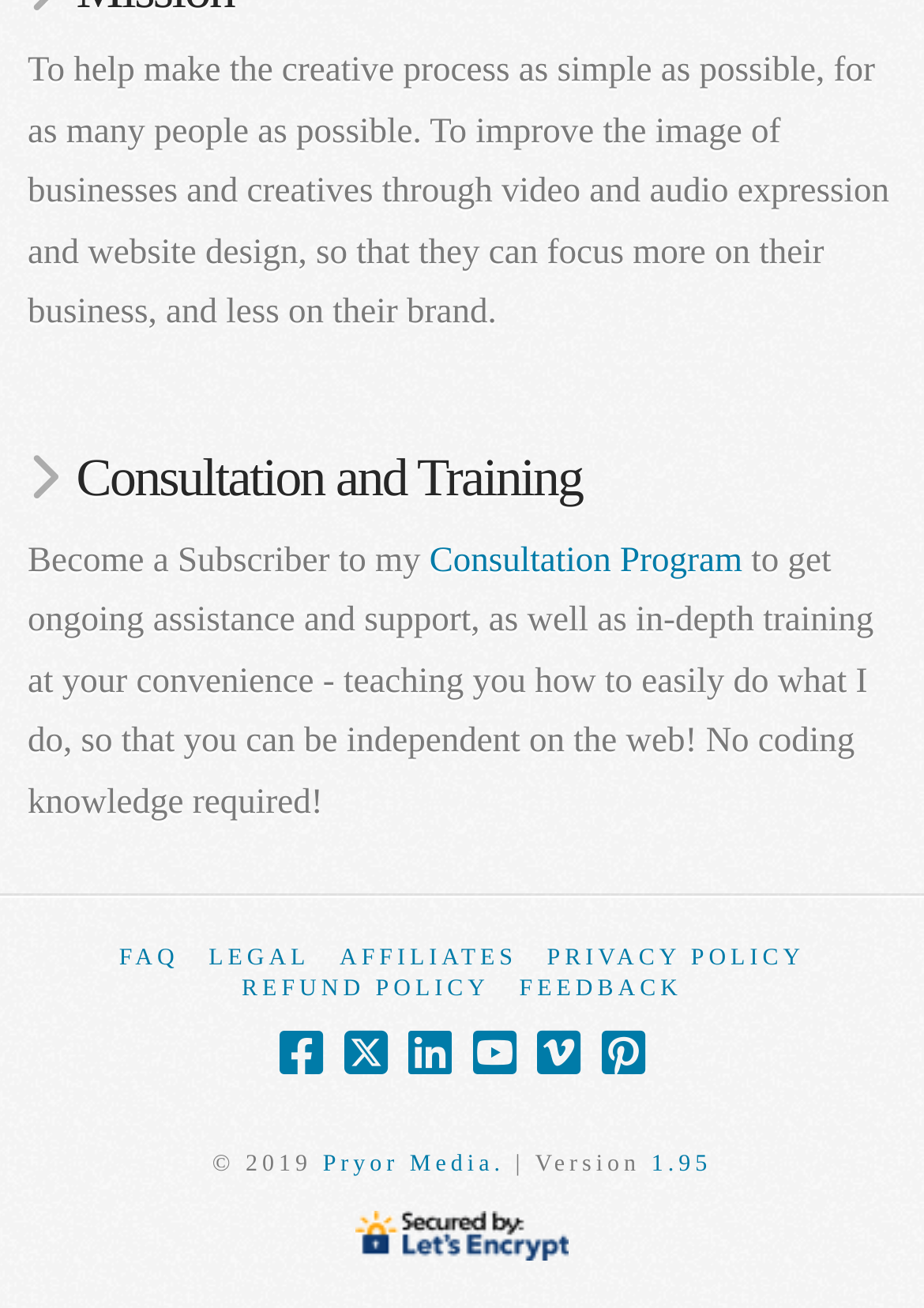Give a succinct answer to this question in a single word or phrase: 
What is the name of the company?

Pryor Media